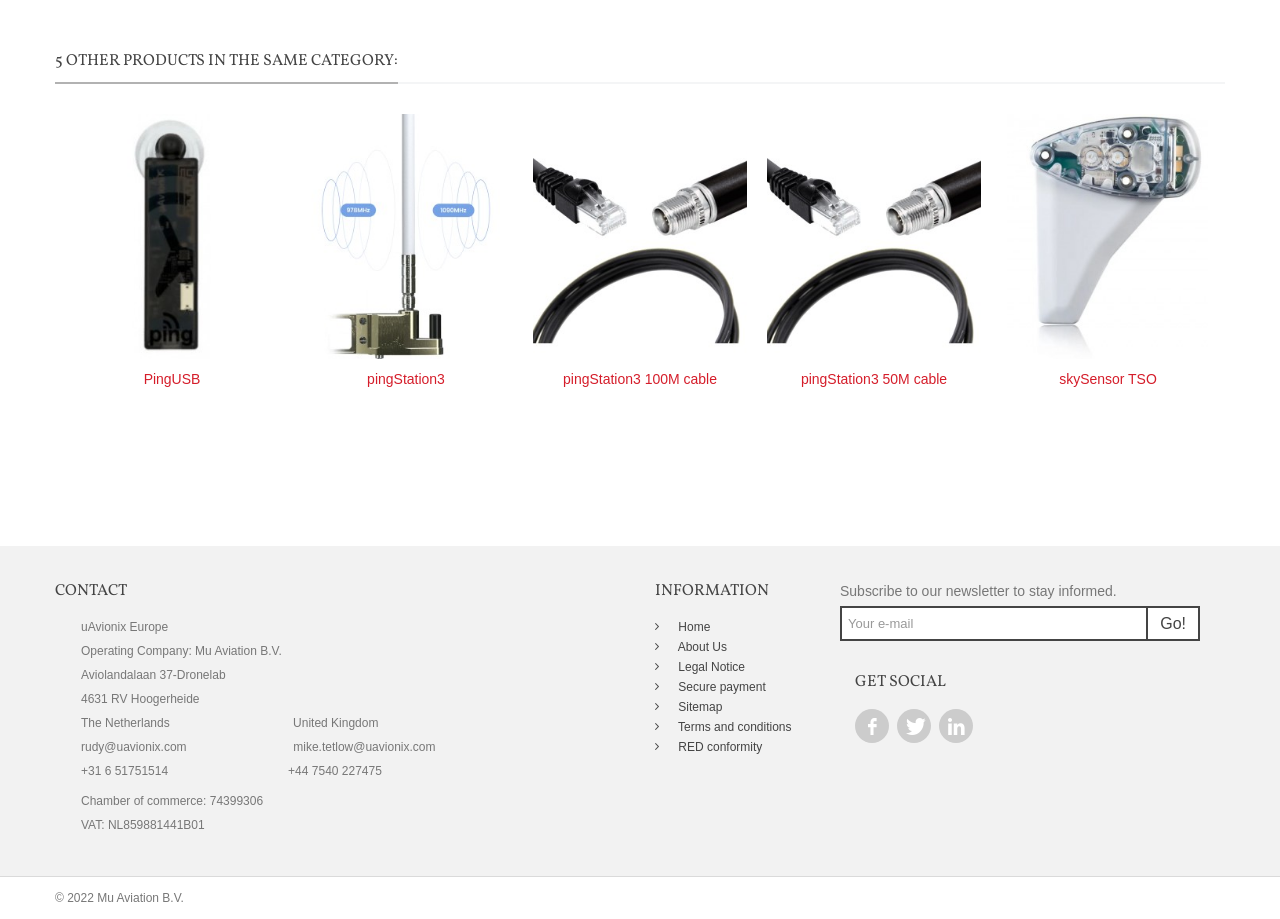What social media platforms does the company have?
Based on the image content, provide your answer in one word or a short phrase.

Facebook, Twitter, and Instagram